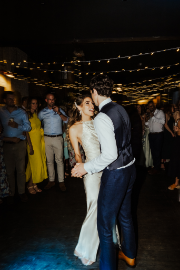Describe all the important aspects and details of the image.

In a beautifully captured moment from a wedding celebration, a couple dances closely amidst a lively gathering. The bride, adorned in an elegant satin gown, showcases a graceful silhouette as she shares a tender moment with her partner, who is dressed in a sharp, tailored suit. The atmosphere is animated, with guests looking on, some smiling in admiration while others engage in conversations. Warm fairy lights overhead create a magical backdrop, enhancing the joy and intimacy of the scene. This image epitomizes the enchanting vibe of a wedding reception, reflecting the love and happiness shared on this special day.